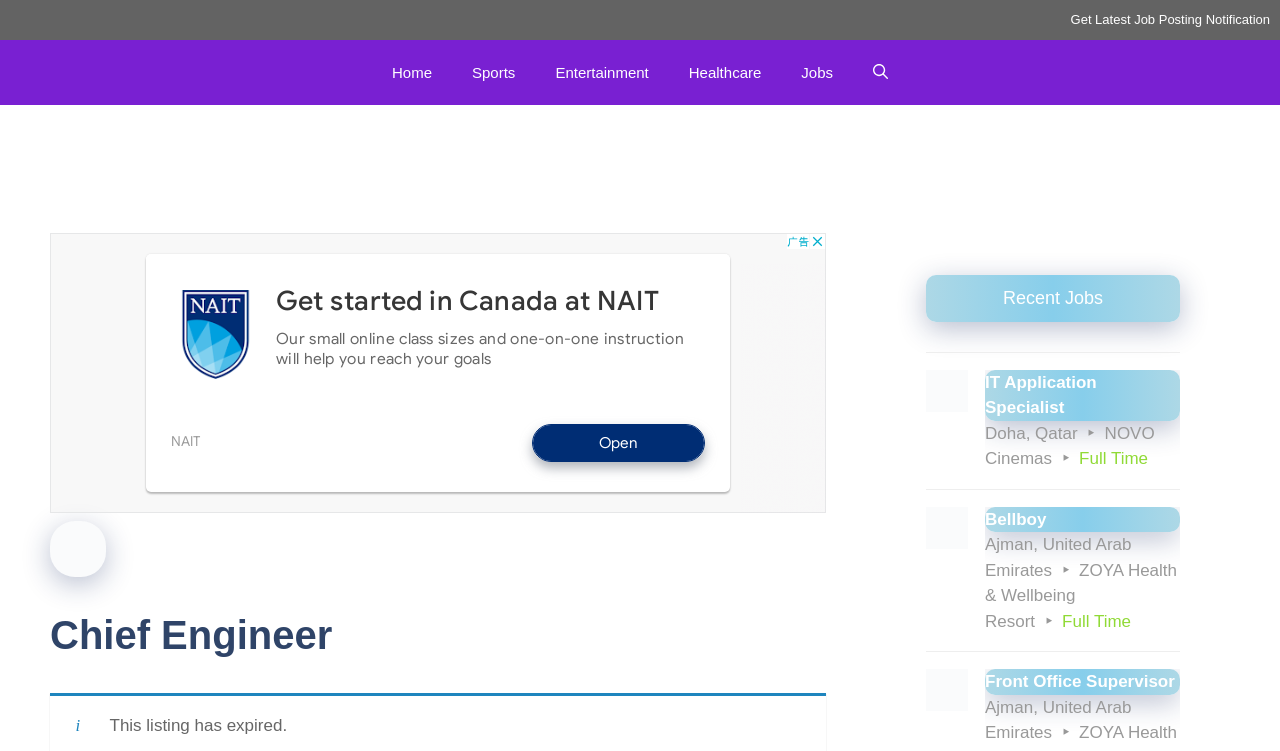Please identify the bounding box coordinates of the element's region that should be clicked to execute the following instruction: "Click on Get Latest Job Posting Notification". The bounding box coordinates must be four float numbers between 0 and 1, i.e., [left, top, right, bottom].

[0.836, 0.016, 0.992, 0.036]